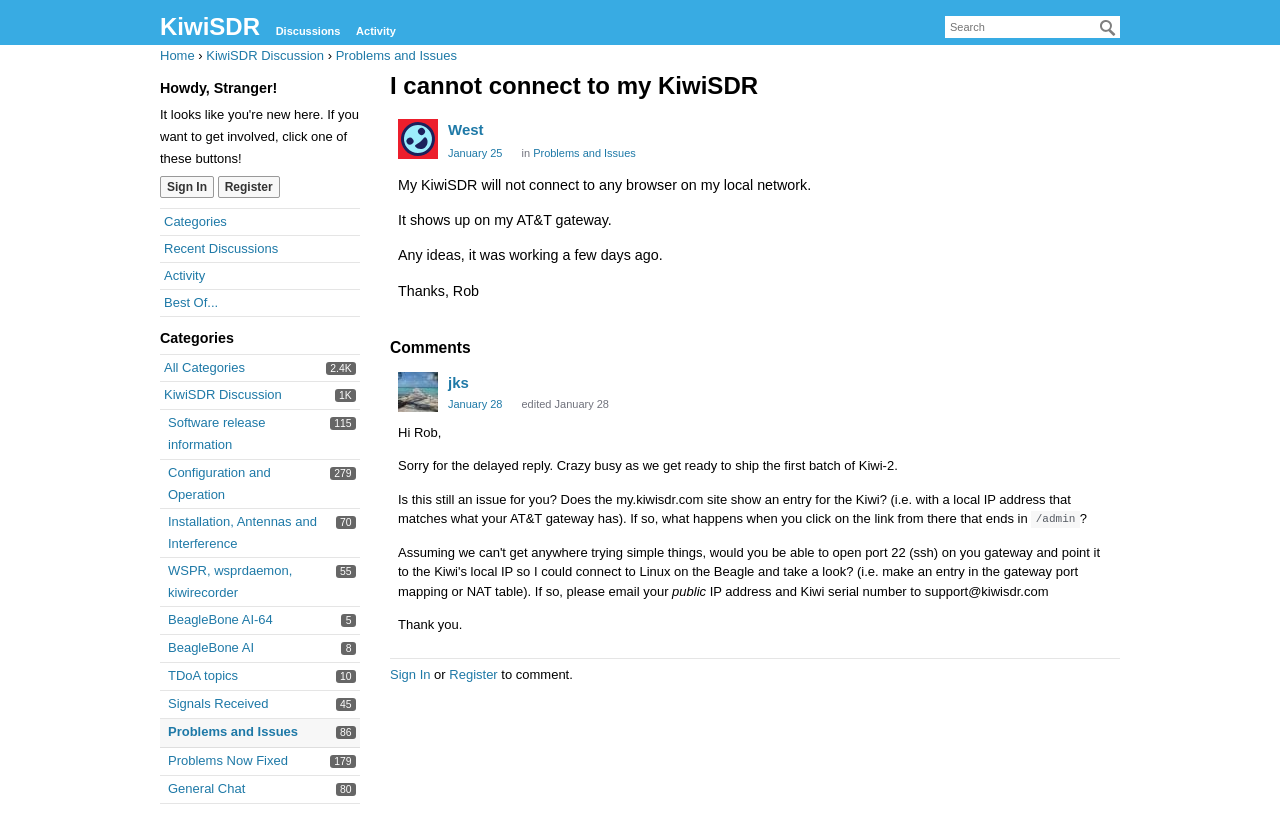Please find the bounding box coordinates of the element that you should click to achieve the following instruction: "Click the link to email samuel@cultivatecomms.com". The coordinates should be presented as four float numbers between 0 and 1: [left, top, right, bottom].

None